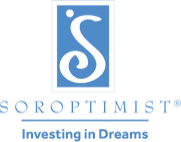Offer a detailed narrative of the scene shown in the image.

This image showcases the logo of Soroptimist International, featuring a stylized letter 'S' in blue, representing the organization's commitment to empowering women and girls. Below the emblem, the phrase "Investing in Dreams" emphasizes the organization's mission to provide education and support to help individuals achieve their aspirations. Soroptimist International focuses on improving the lives of women and girls through various initiatives aimed at fostering social and economic empowerment.